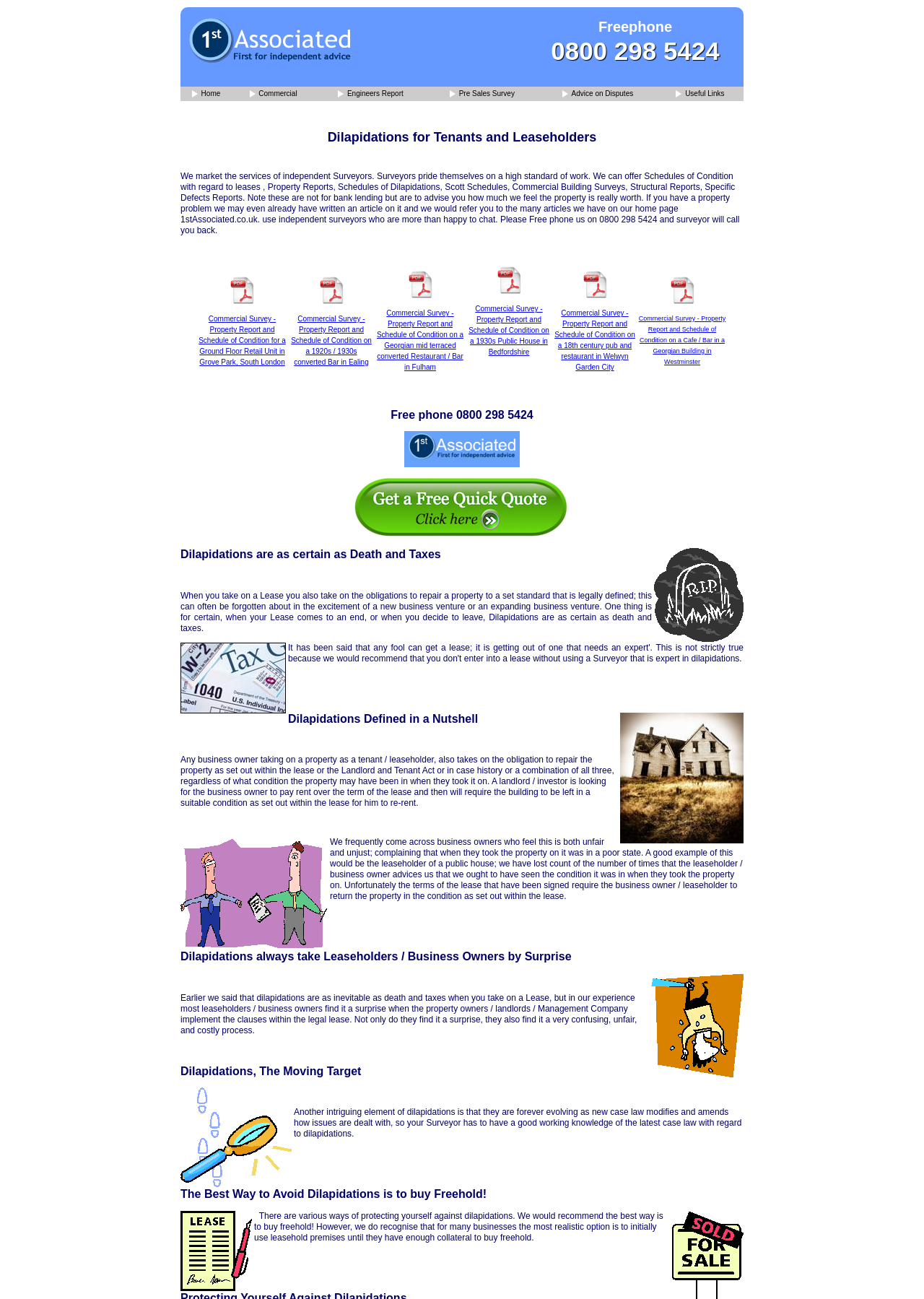Identify the bounding box coordinates of the element to click to follow this instruction: 'Read the recent post 'Are there size restrictions for carry-on travel backpacks?''. Ensure the coordinates are four float values between 0 and 1, provided as [left, top, right, bottom].

None